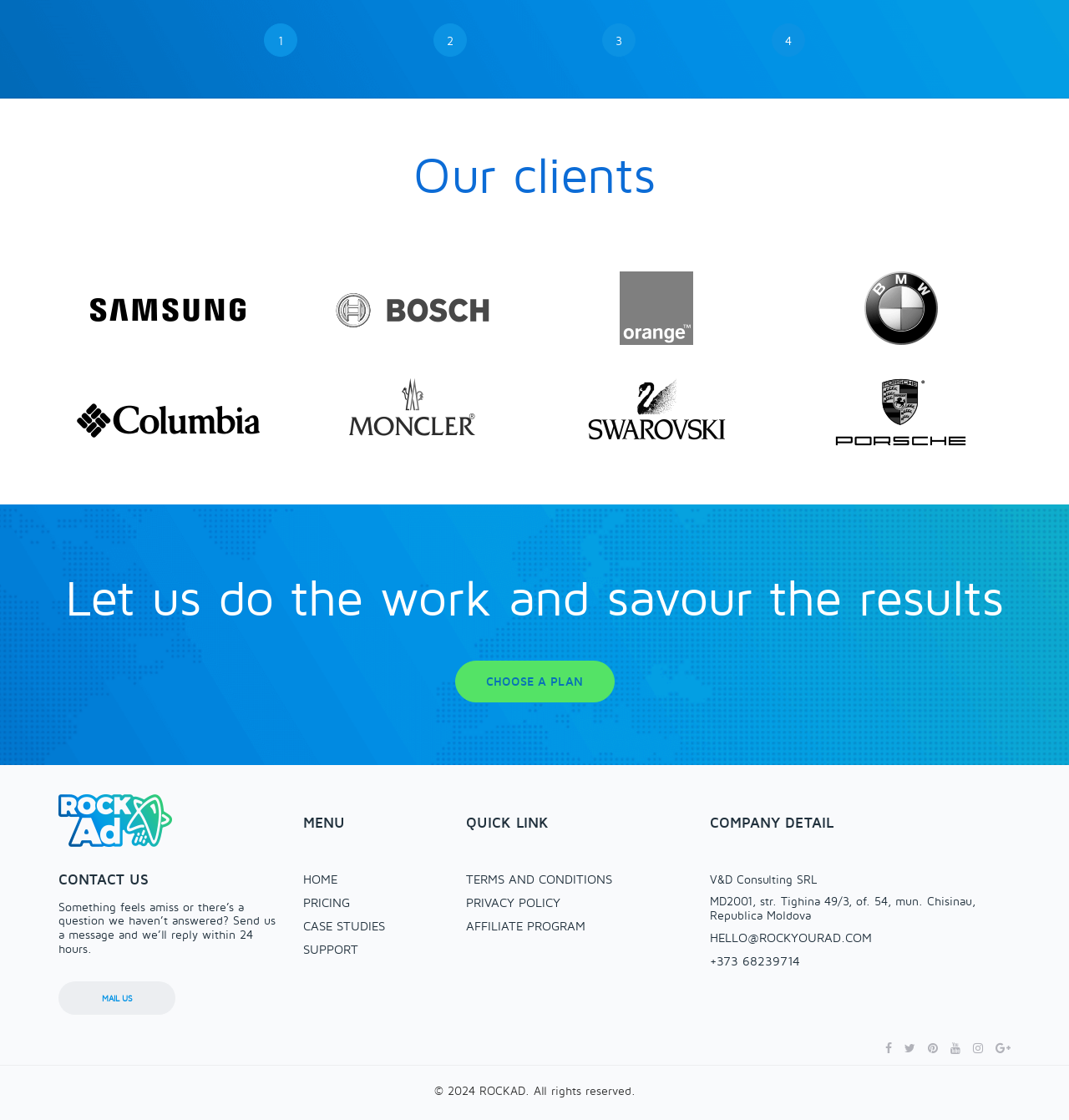What is the company name?
Utilize the information in the image to give a detailed answer to the question.

I found the company name by looking at the 'COMPANY DETAIL' section, where it is written as 'V&D Consulting SRL'.